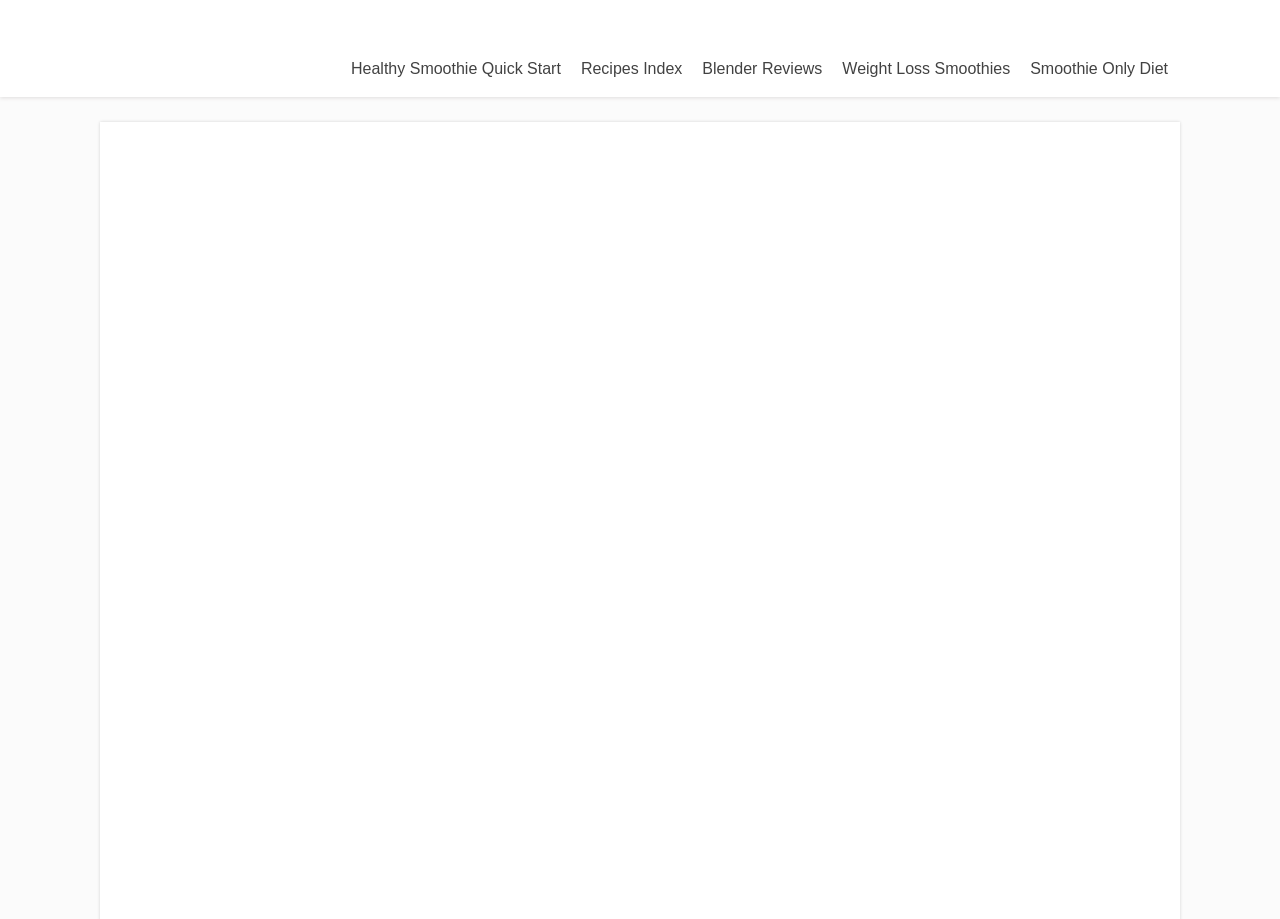Given the following UI element description: "Blender Reviews", find the bounding box coordinates in the webpage screenshot.

[0.541, 0.054, 0.65, 0.096]